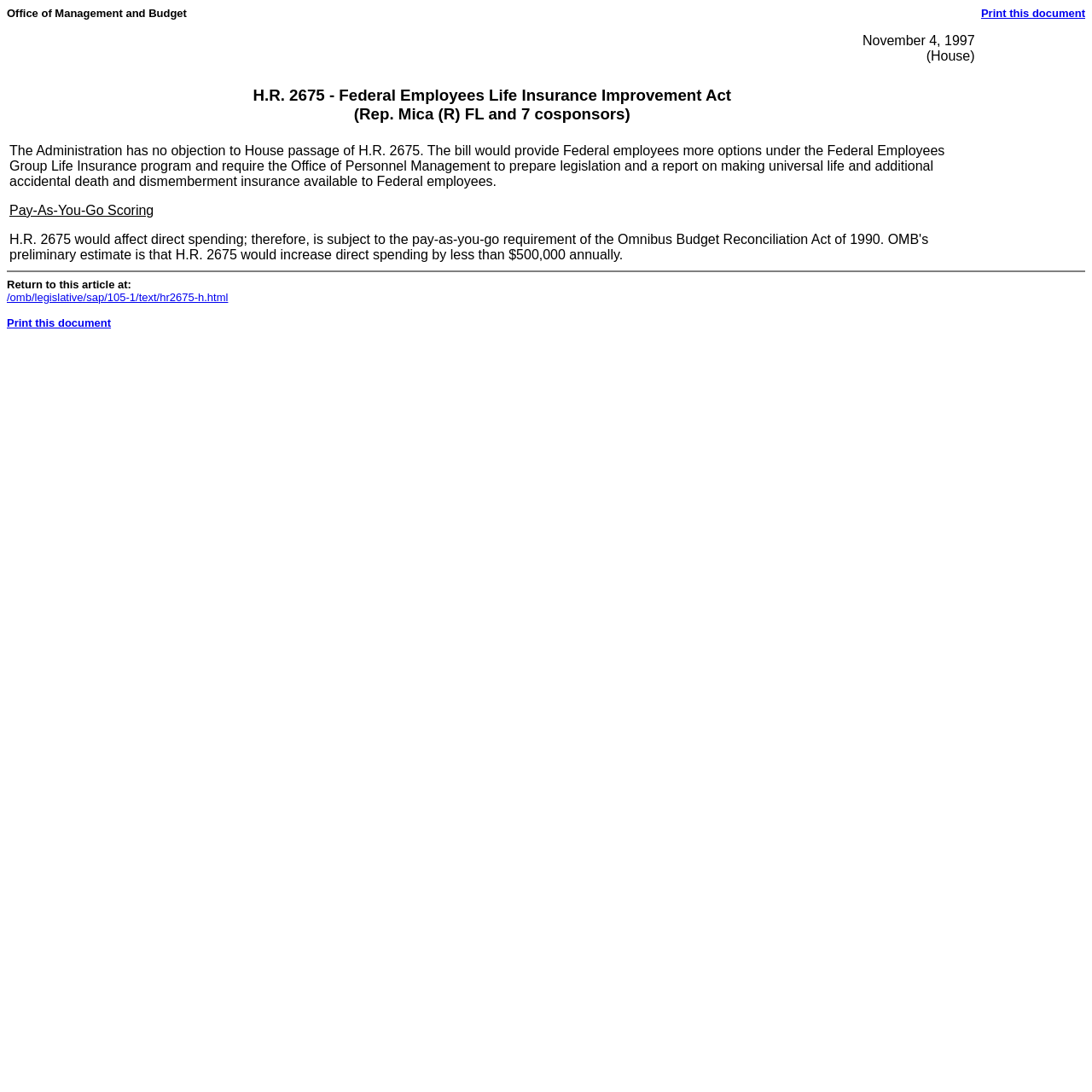Please specify the bounding box coordinates in the format (top-left x, top-left y, bottom-right x, bottom-right y), with values ranging from 0 to 1. Identify the bounding box for the UI component described as follows: Print this document

[0.006, 0.29, 0.102, 0.301]